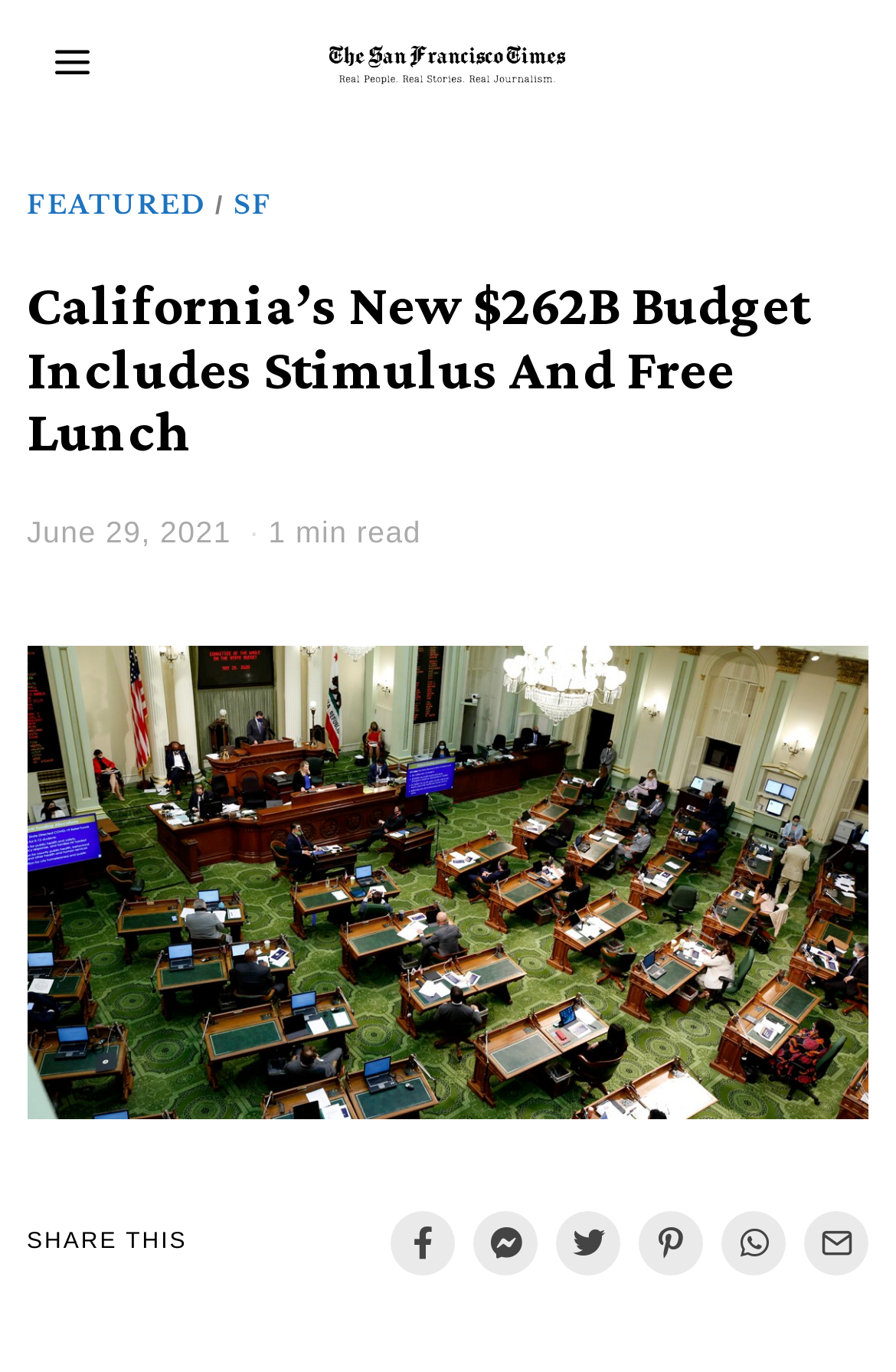Find and indicate the bounding box coordinates of the region you should select to follow the given instruction: "Check the time of publication".

[0.03, 0.374, 0.258, 0.4]